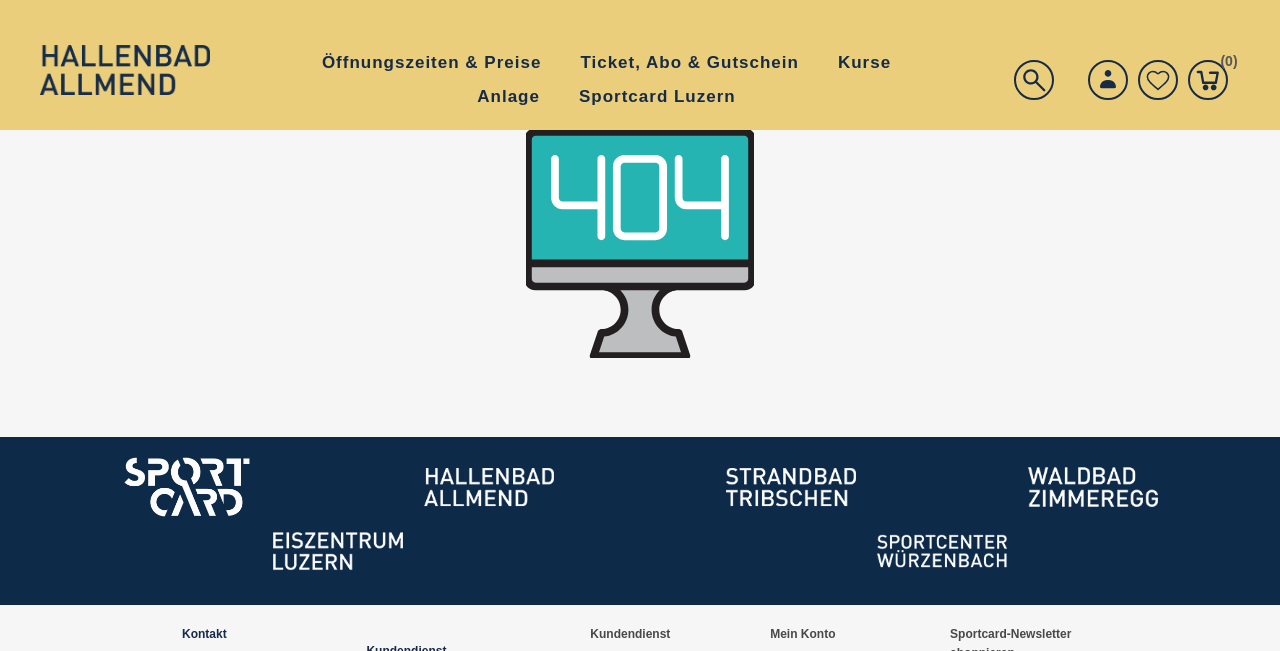What is the last link in the bottom navigation bar?
Use the image to answer the question with a single word or phrase.

Mein Konto